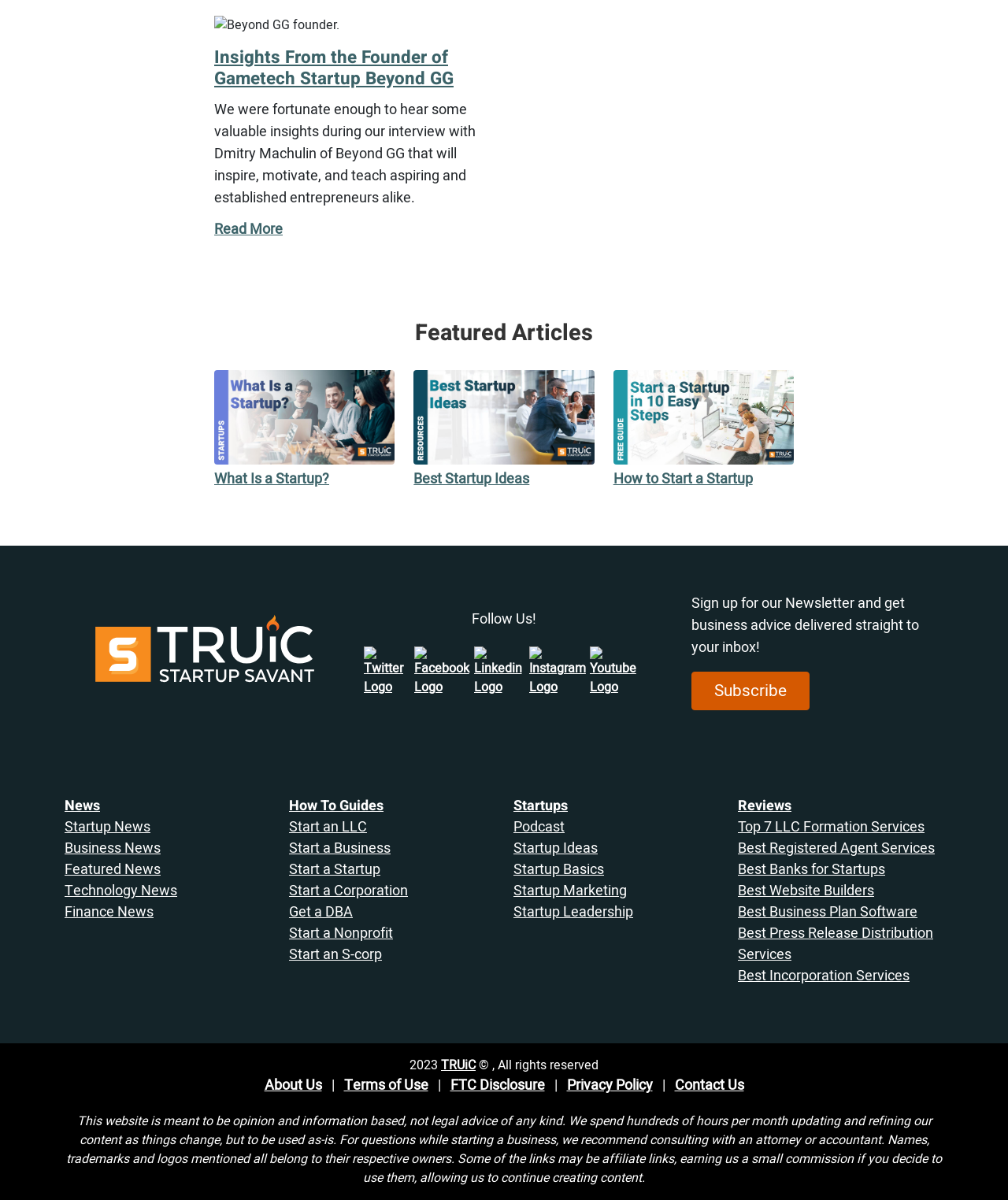How many social media links are available?
Please provide a comprehensive answer based on the visual information in the image.

The webpage has links to Twitter, Facebook, Linkedin, Instagram, and Youtube, which are all social media platforms, so there are 5 social media links available.